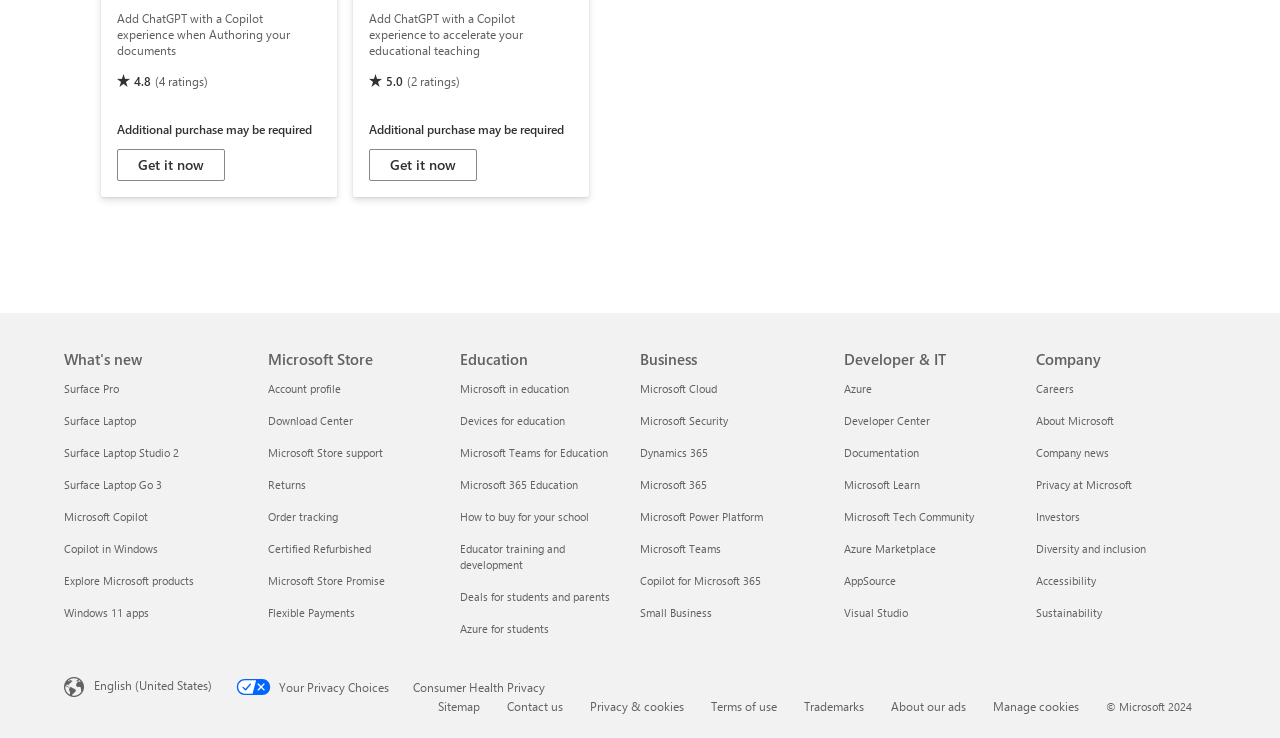Respond with a single word or short phrase to the following question: 
What is the name of the section that contains links to 'What's new' and 'Microsoft Store'?

Footer Resource links